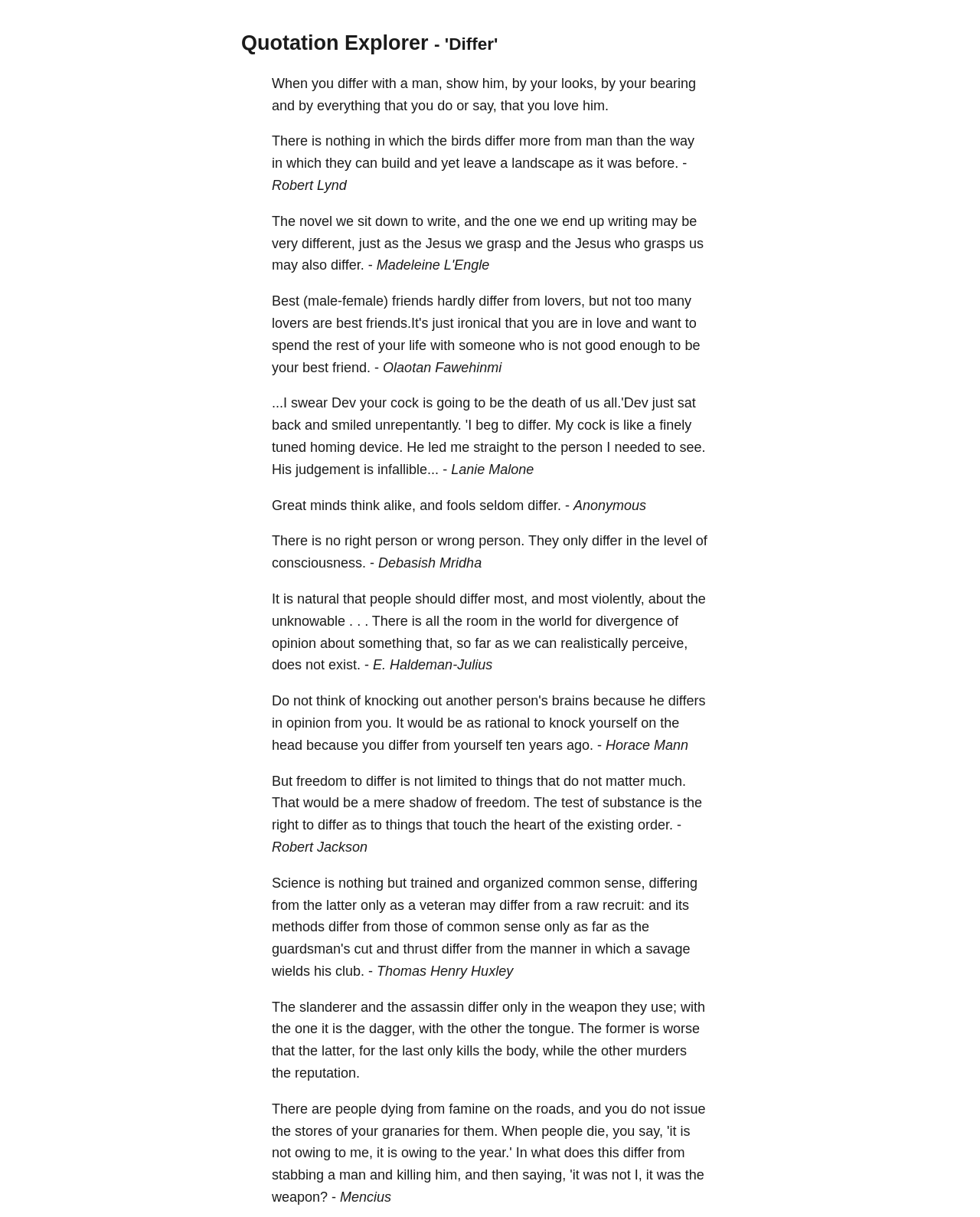Identify the bounding box coordinates of the area you need to click to perform the following instruction: "Click the 'Quotation Explorer' link".

[0.246, 0.026, 0.437, 0.045]